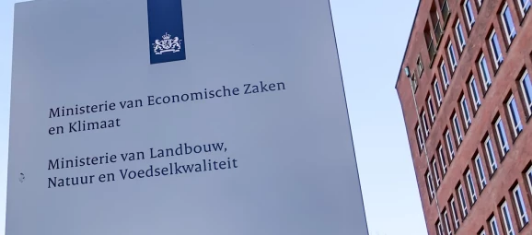What is the meaning of the phrase 'Ministerie van Landbouw, Natuur en Voedselkwaliteit'?
Ensure your answer is thorough and detailed.

The phrase 'Ministerie van Landbouw, Natuur en Voedselkwaliteit' is written on the sign, and it translates to 'Ministry of Agriculture, Nature, and Food Quality' in English, indicating the responsibility of this ministry in the Netherlands.